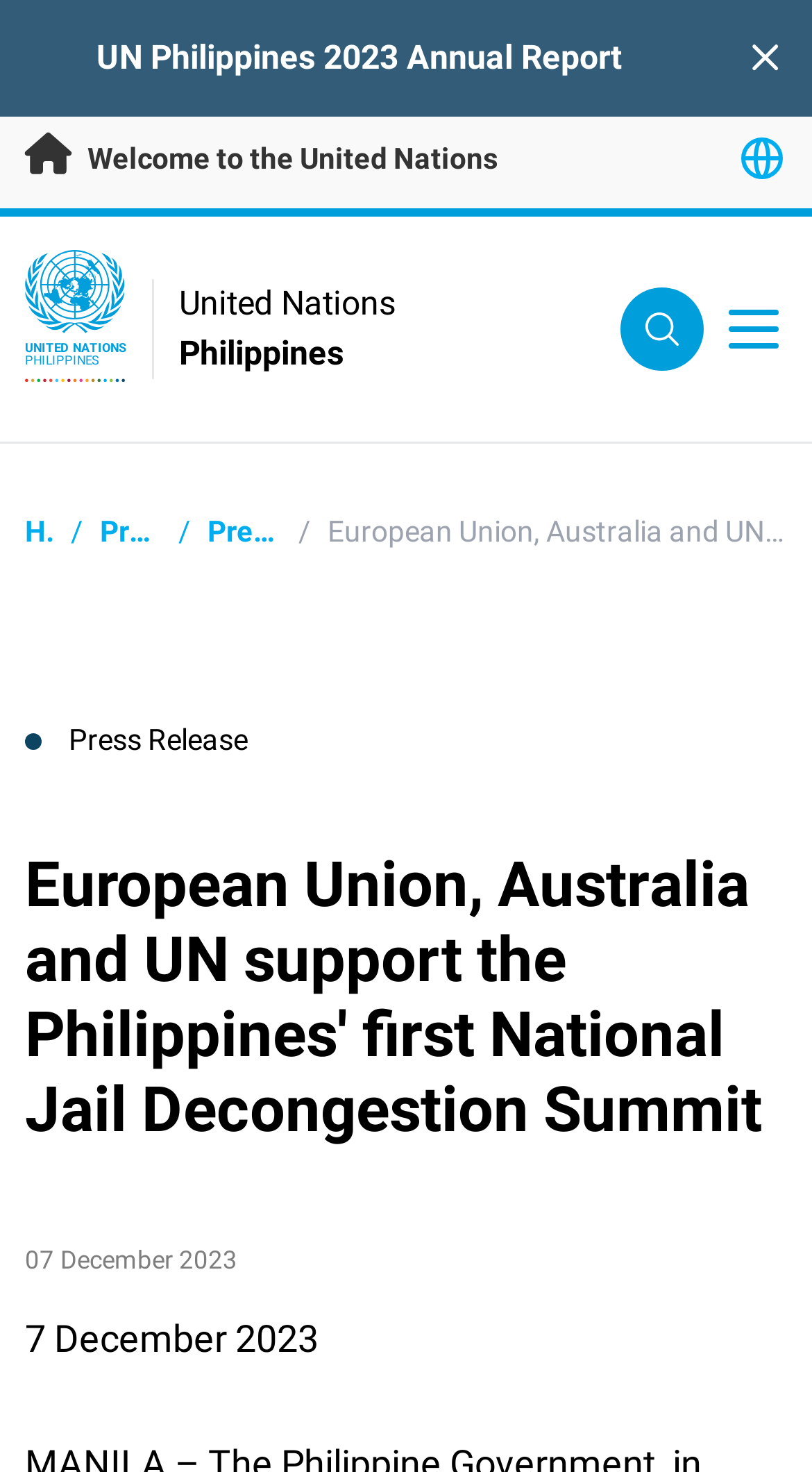Please identify the bounding box coordinates for the region that you need to click to follow this instruction: "Go to the 'Home' page".

[0.031, 0.35, 0.128, 0.372]